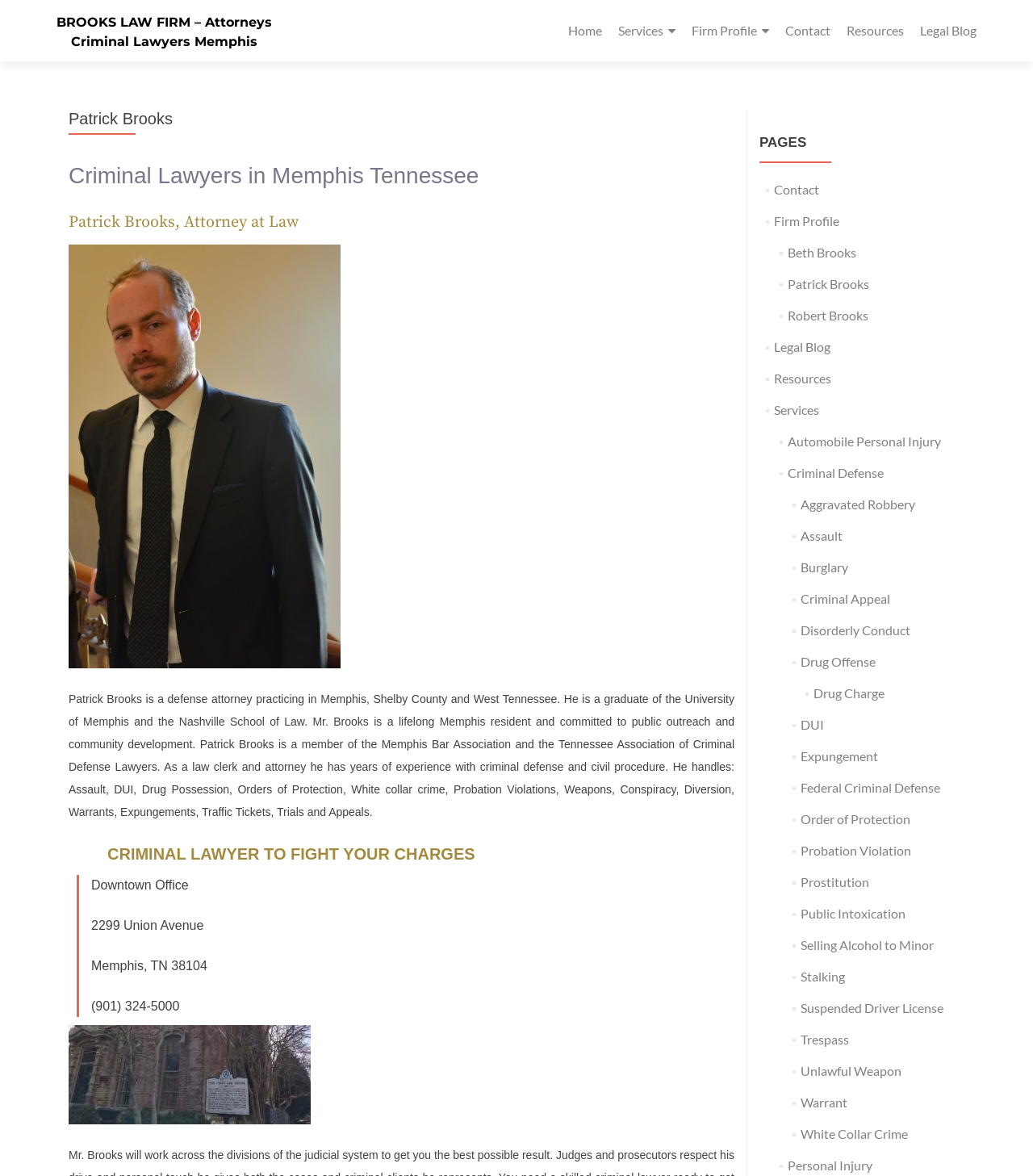Locate the bounding box coordinates of the clickable area to execute the instruction: "Read 'Patrick Brooks' profile". Provide the coordinates as four float numbers between 0 and 1, represented as [left, top, right, bottom].

[0.762, 0.235, 0.841, 0.248]